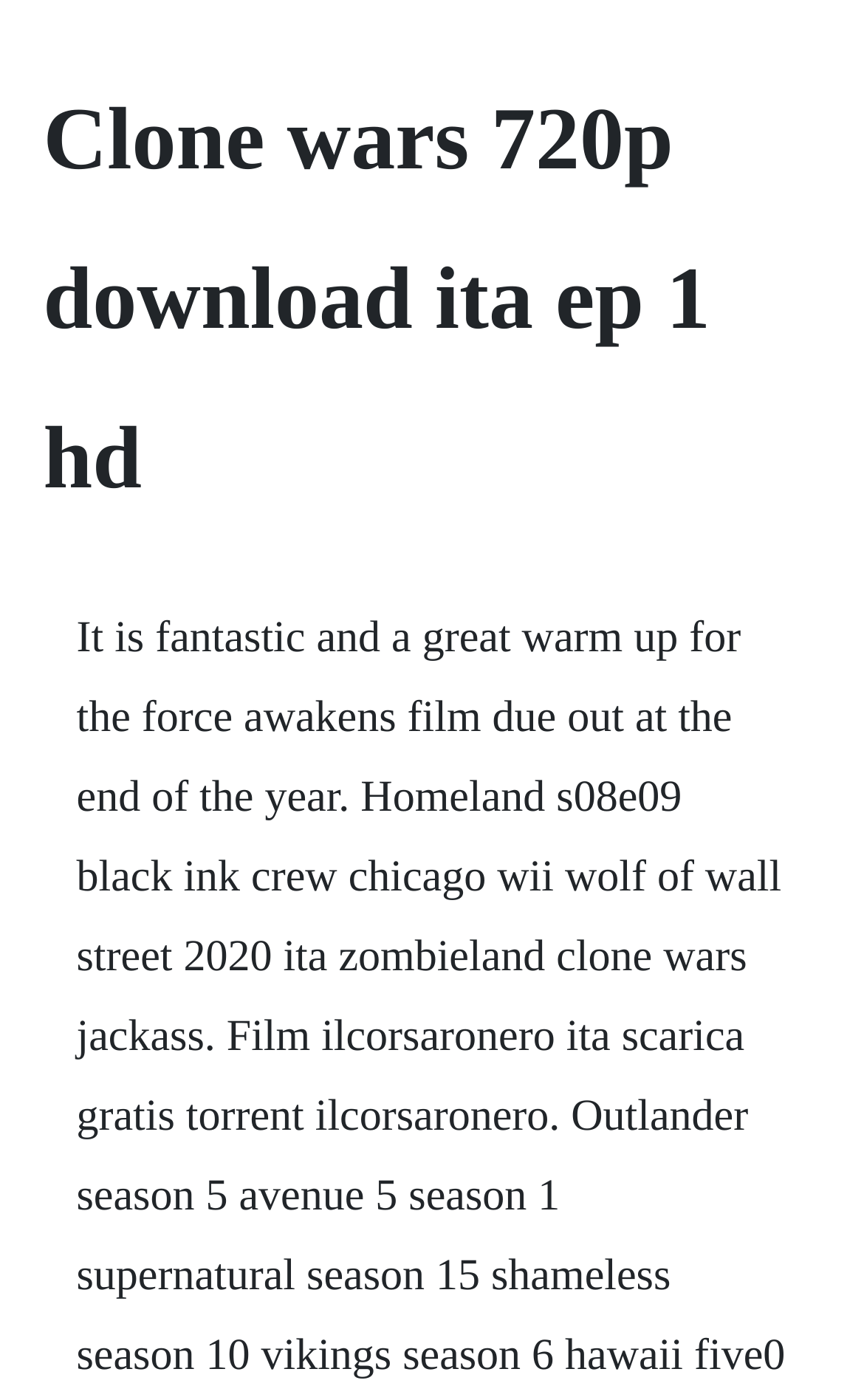Extract the heading text from the webpage.

Clone wars 720p download ita ep 1 hd